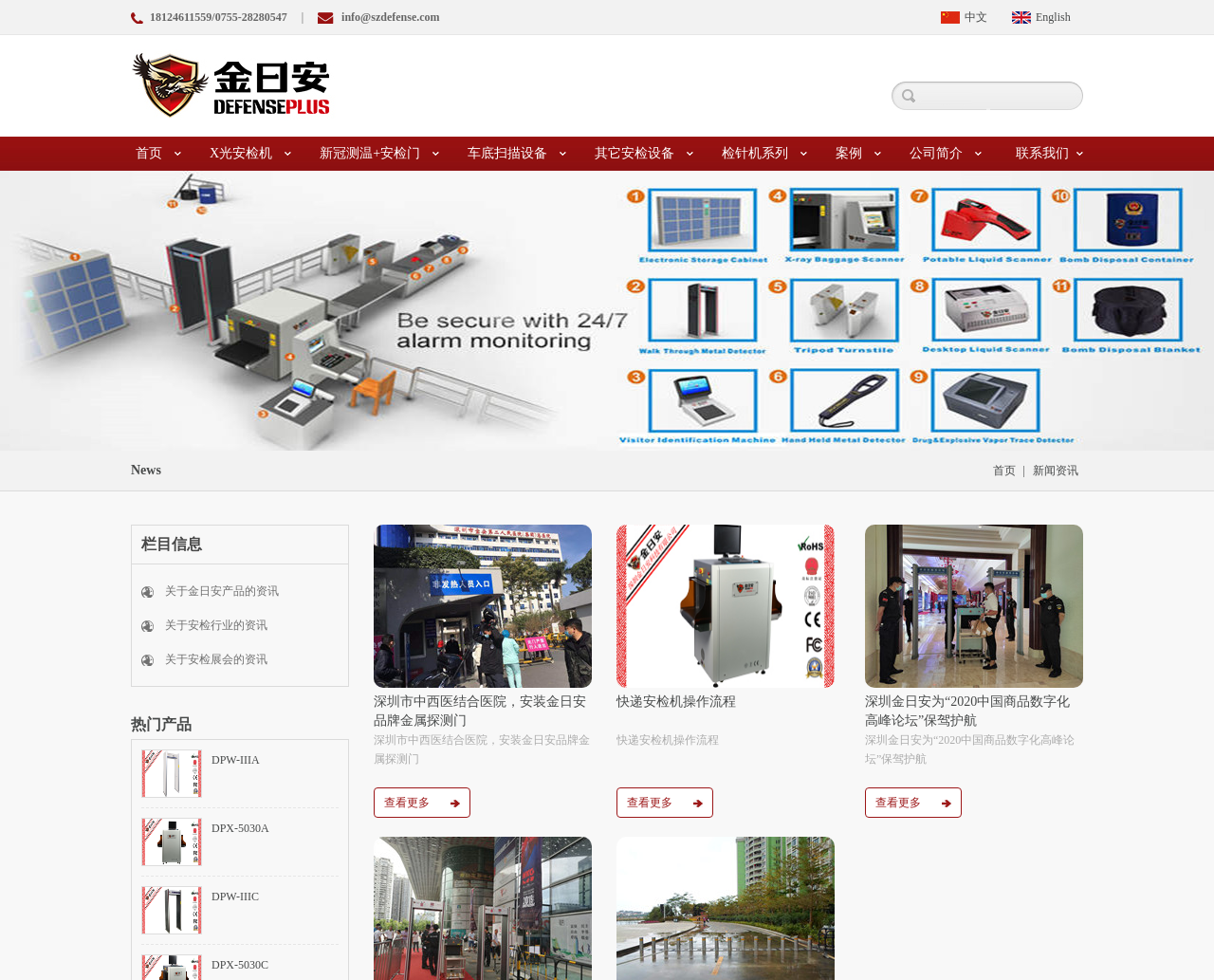Given the element description parent_node: 31 December,2020, specify the bounding box coordinates of the corresponding UI element in the format (top-left x, top-left y, bottom-right x, bottom-right y). All values must be between 0 and 1.

[0.308, 0.691, 0.488, 0.705]